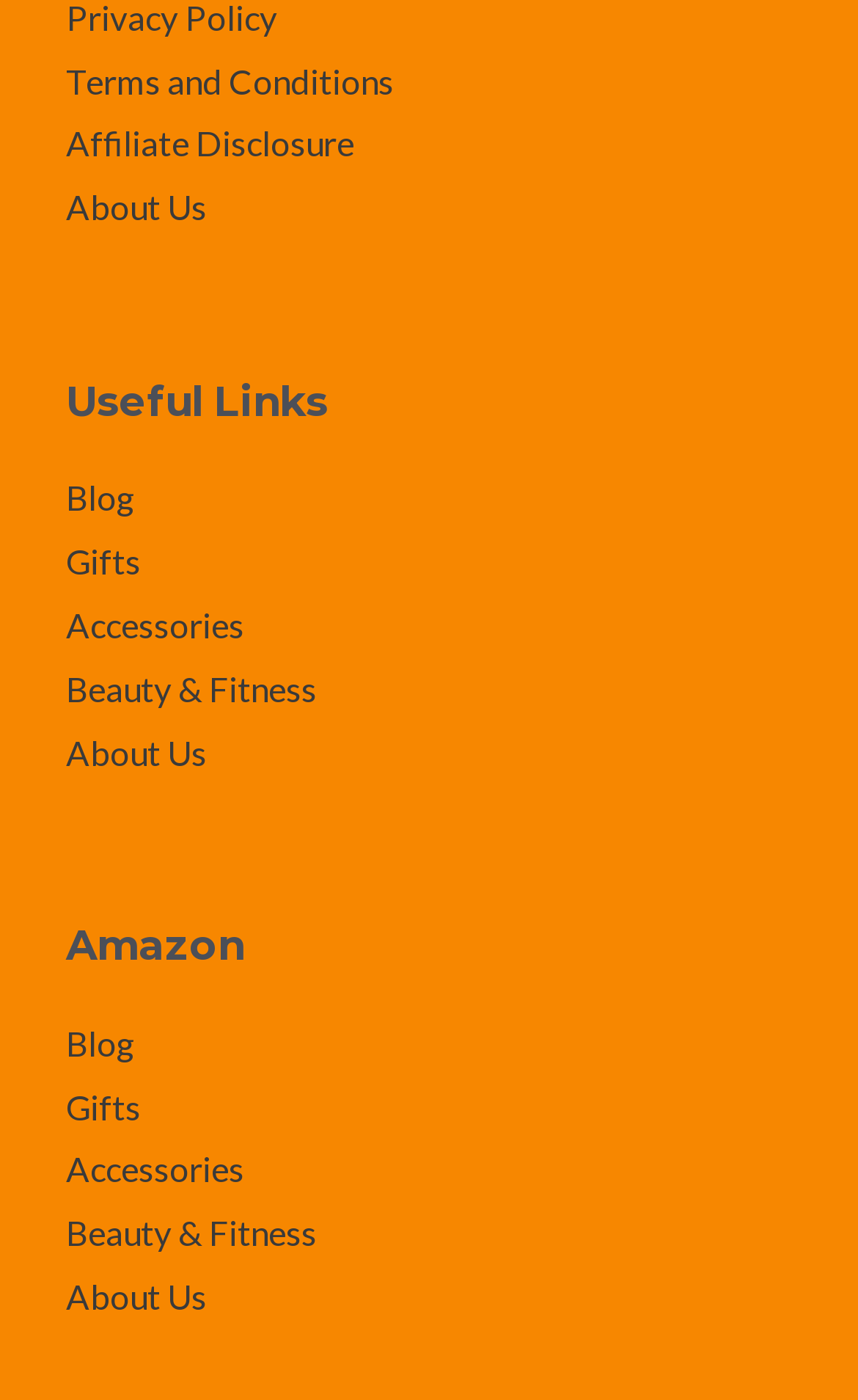Respond with a single word or phrase:
How many links are there in the 'Amazon' section?

5